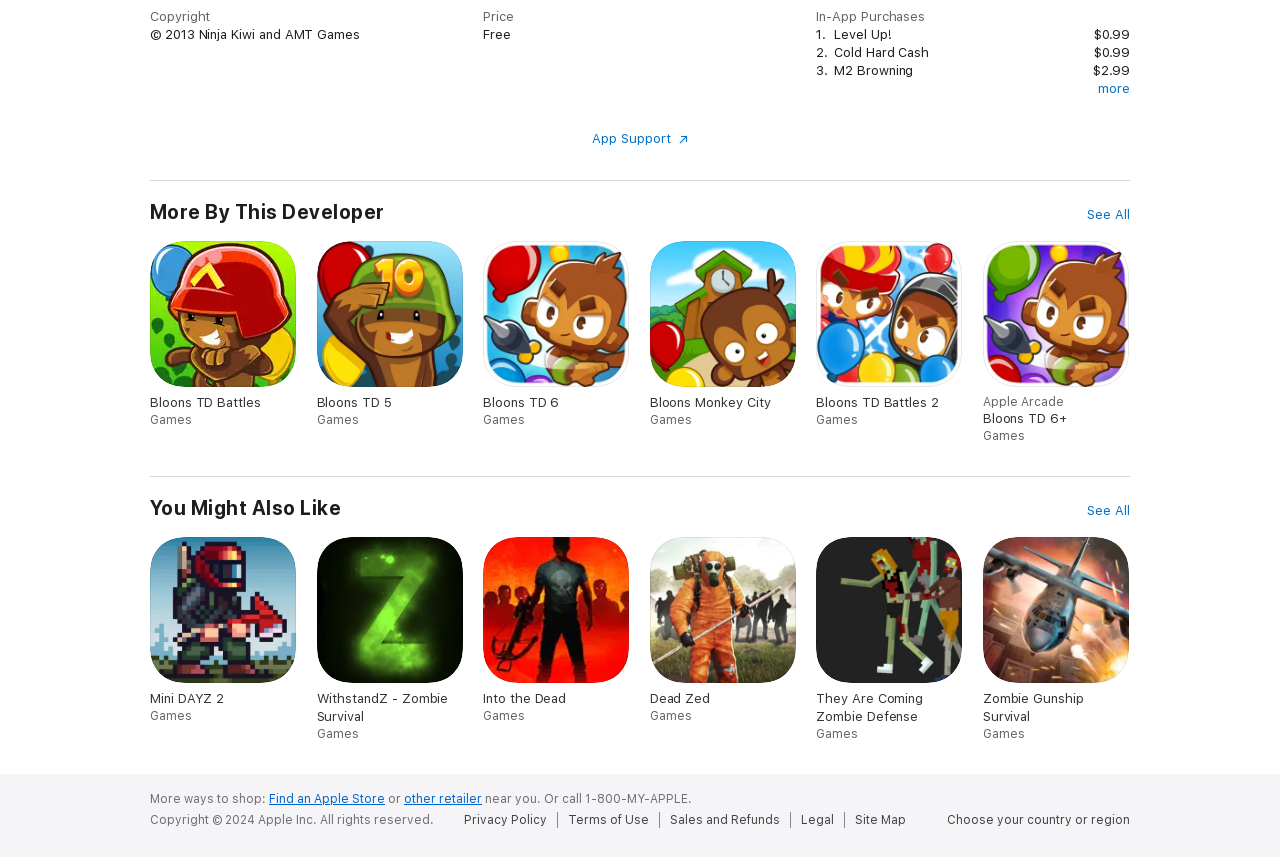Please find the bounding box coordinates of the element that you should click to achieve the following instruction: "Explore You Might Also Like". The coordinates should be presented as four float numbers between 0 and 1: [left, top, right, bottom].

[0.85, 0.586, 0.883, 0.607]